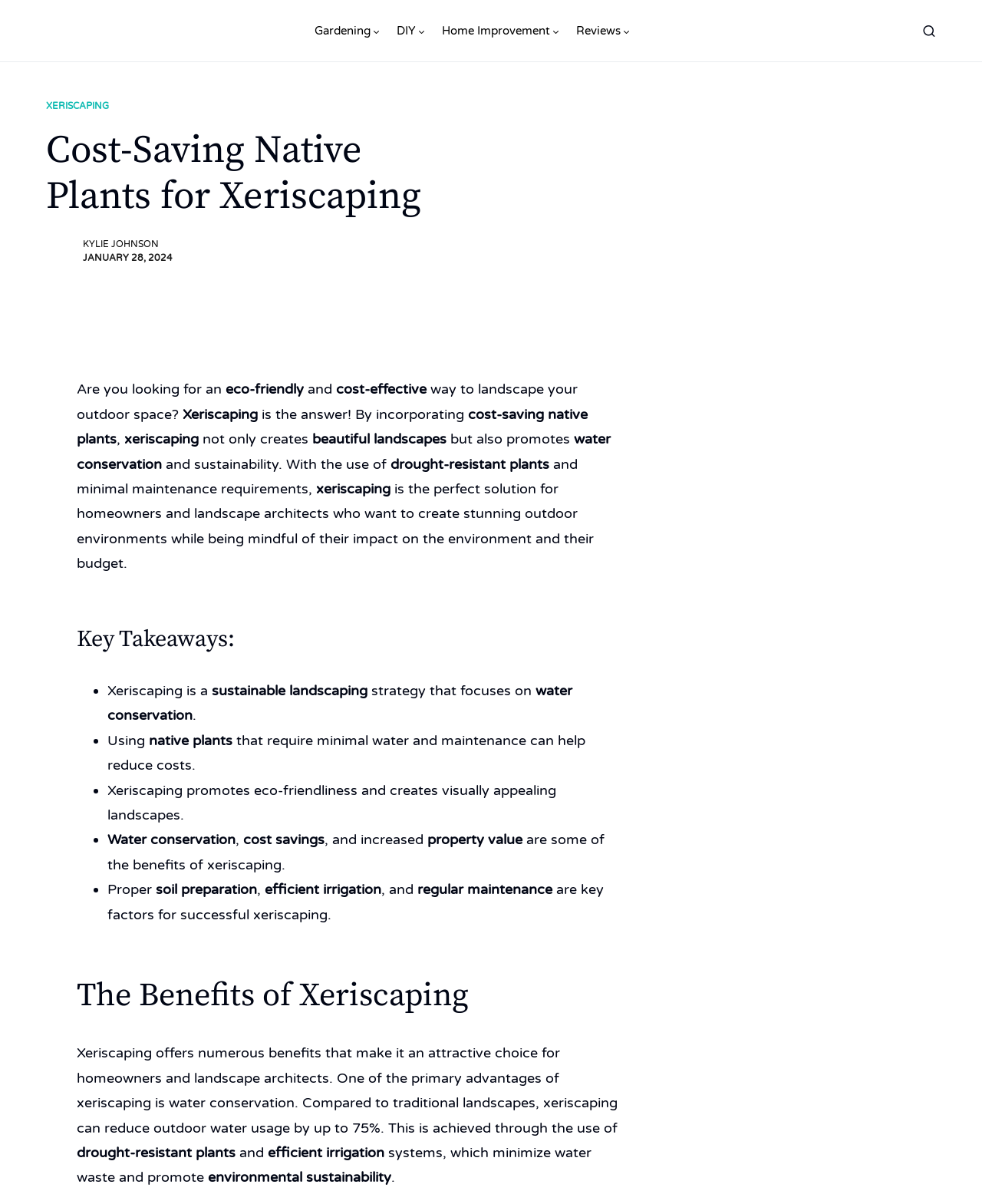Pinpoint the bounding box coordinates for the area that should be clicked to perform the following instruction: "Click the 'XERISCAPING' link".

[0.047, 0.083, 0.111, 0.092]